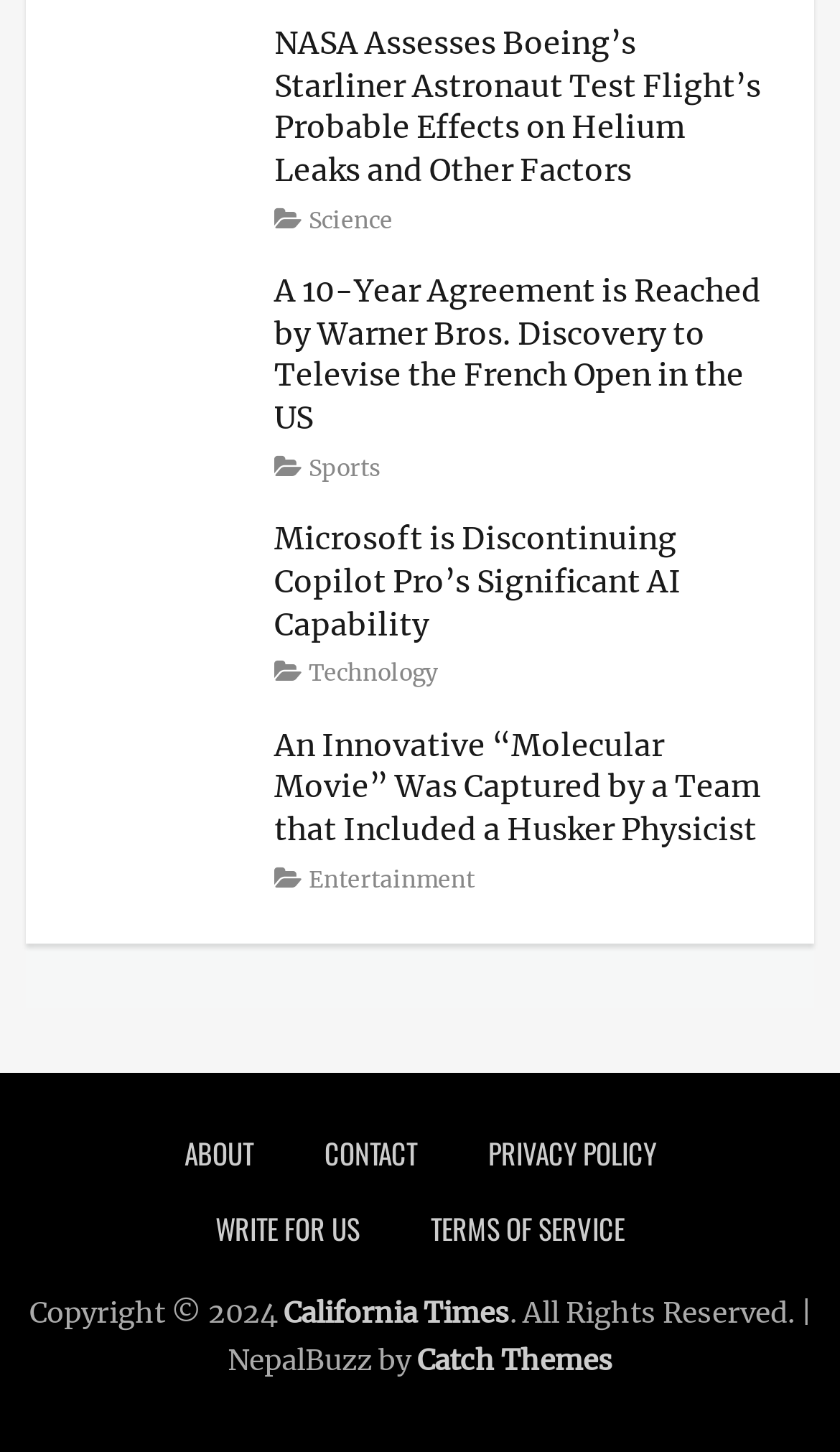Locate the bounding box coordinates of the UI element described by: "Reduced Risk of Mortality". Provide the coordinates as four float numbers between 0 and 1, formatted as [left, top, right, bottom].

[0.483, 0.106, 0.609, 0.207]